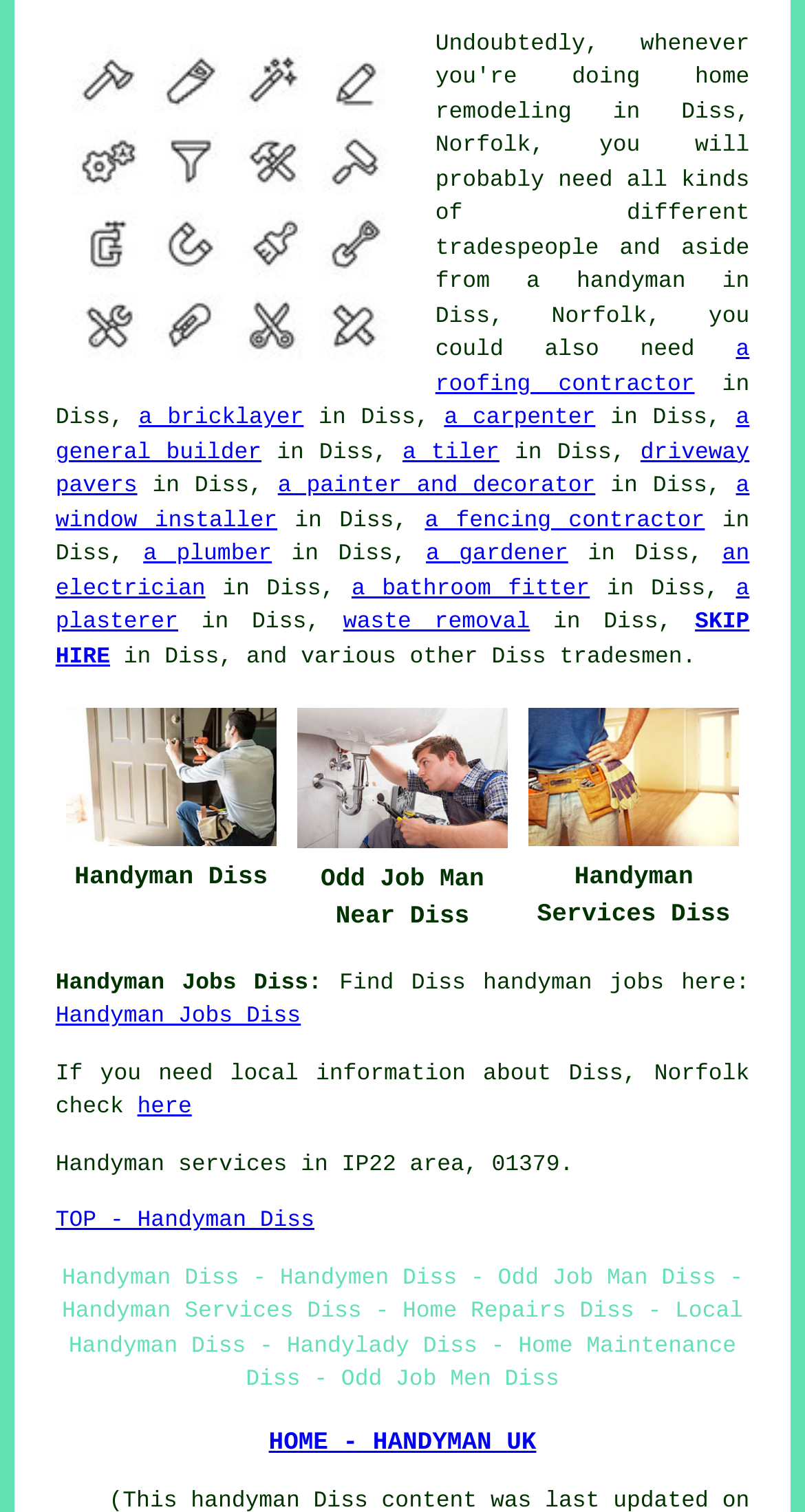Indicate the bounding box coordinates of the clickable region to achieve the following instruction: "Check terms and conditions."

None